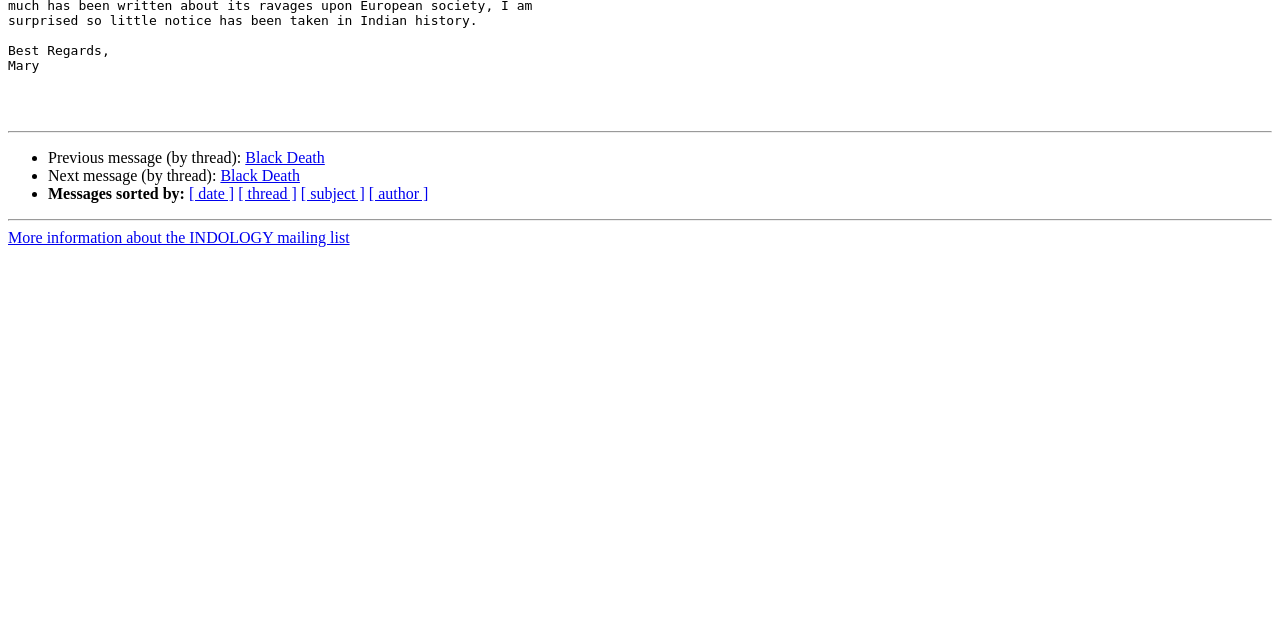Provide the bounding box coordinates of the UI element that matches the description: "Black Death".

[0.192, 0.233, 0.254, 0.26]